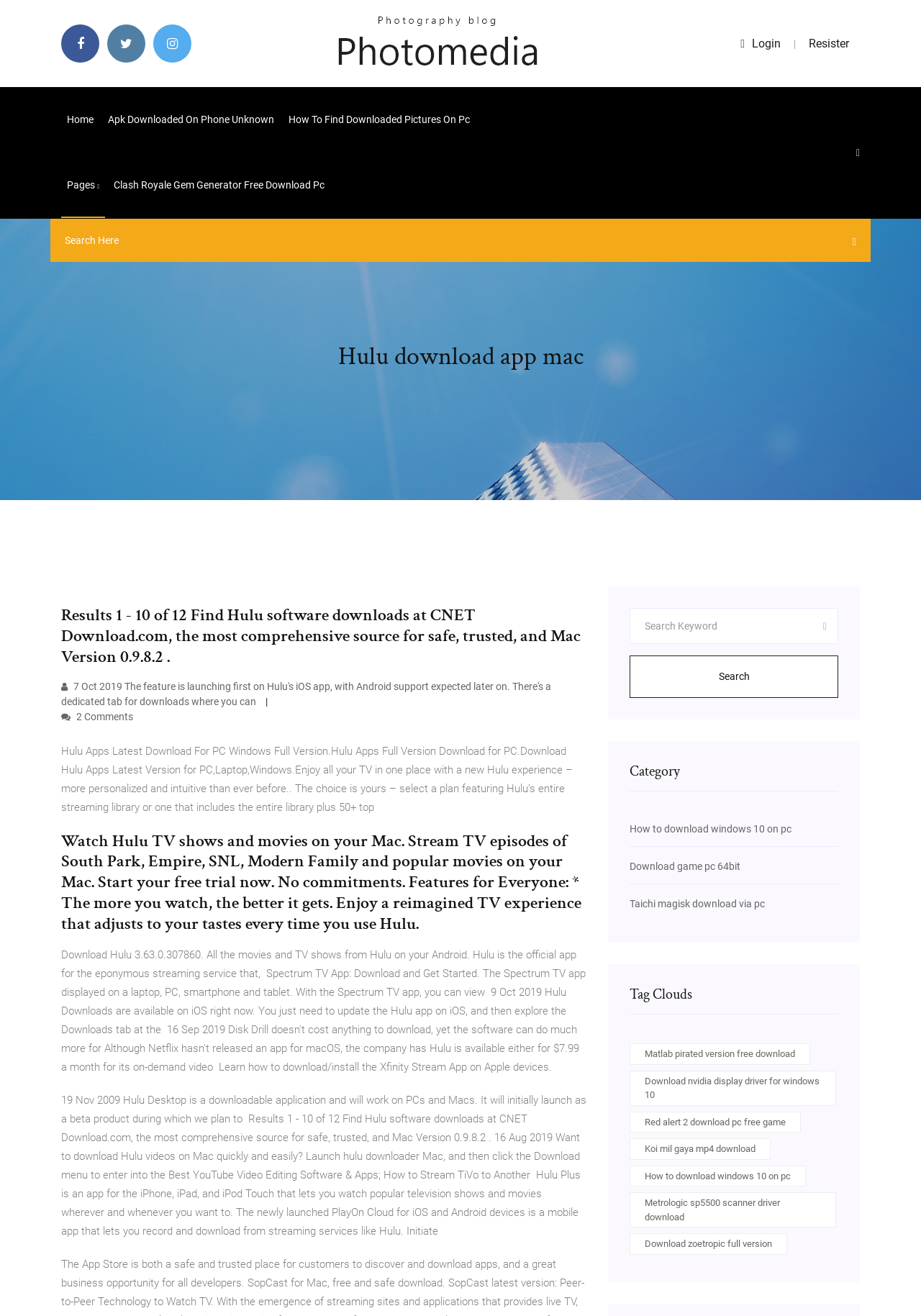What is the function of the 'Search Here' textbox?
Give a single word or phrase as your answer by examining the image.

Search for Hulu apps